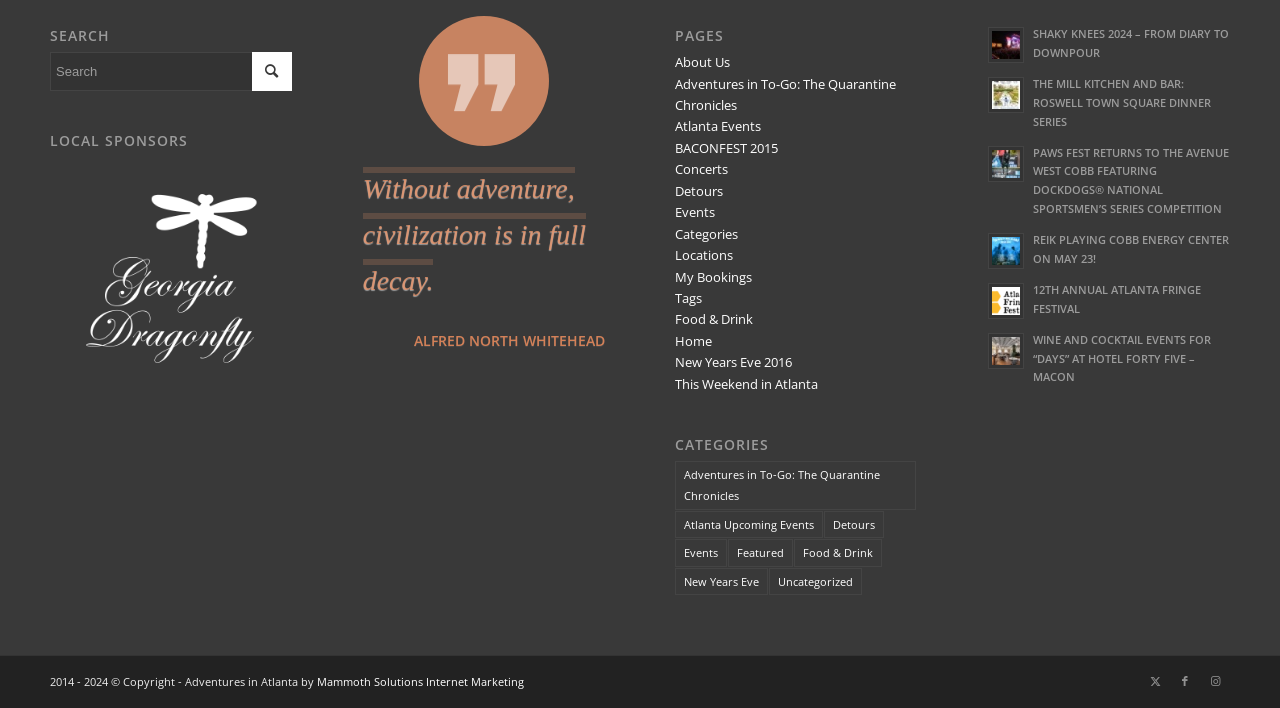Please identify the bounding box coordinates of the region to click in order to complete the task: "Follow on Twitter". The coordinates must be four float numbers between 0 and 1, specified as [left, top, right, bottom].

[0.891, 0.941, 0.914, 0.983]